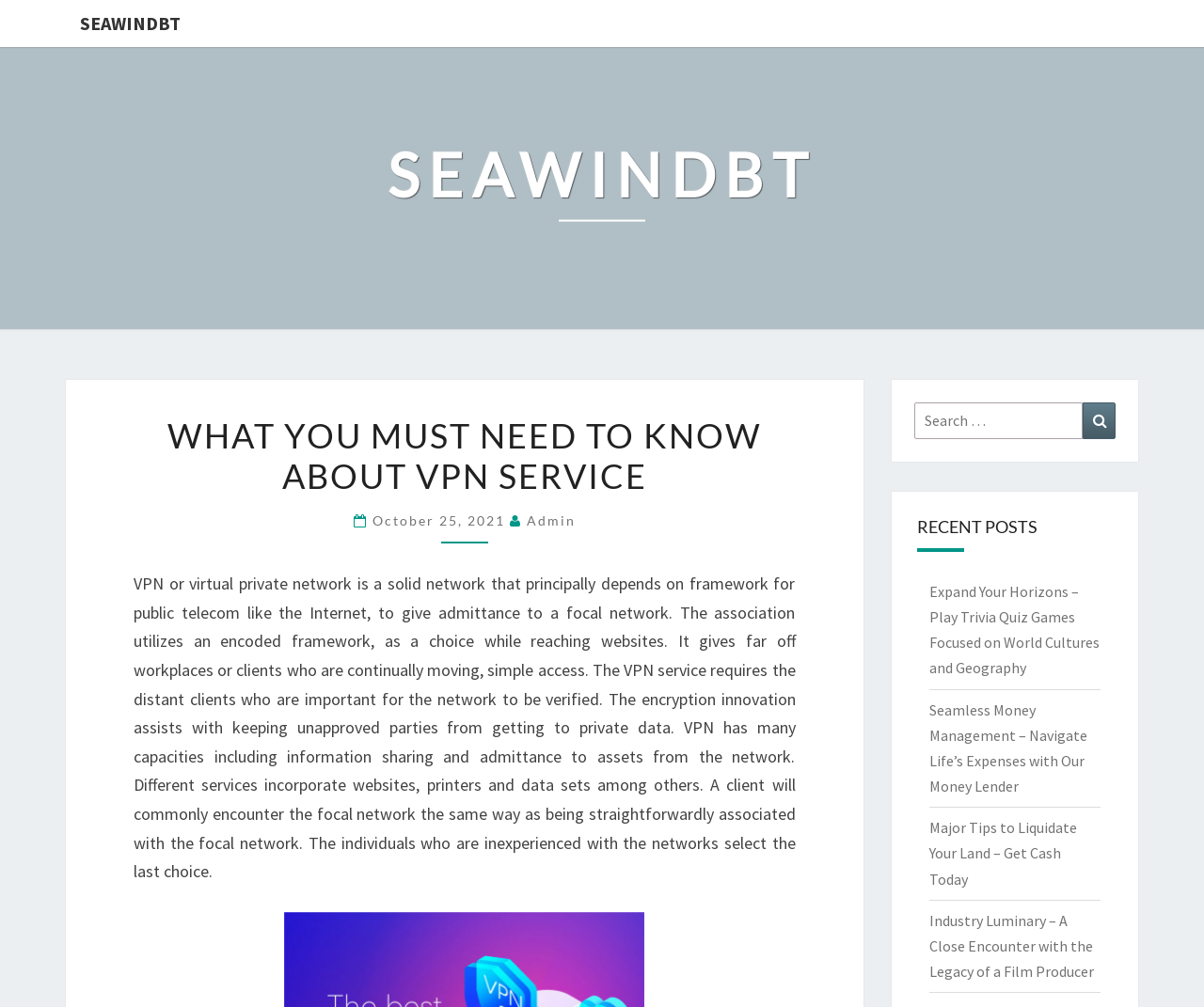Reply to the question with a brief word or phrase: What is the function of encryption technology in VPN?

To keep unauthorized parties from accessing private data